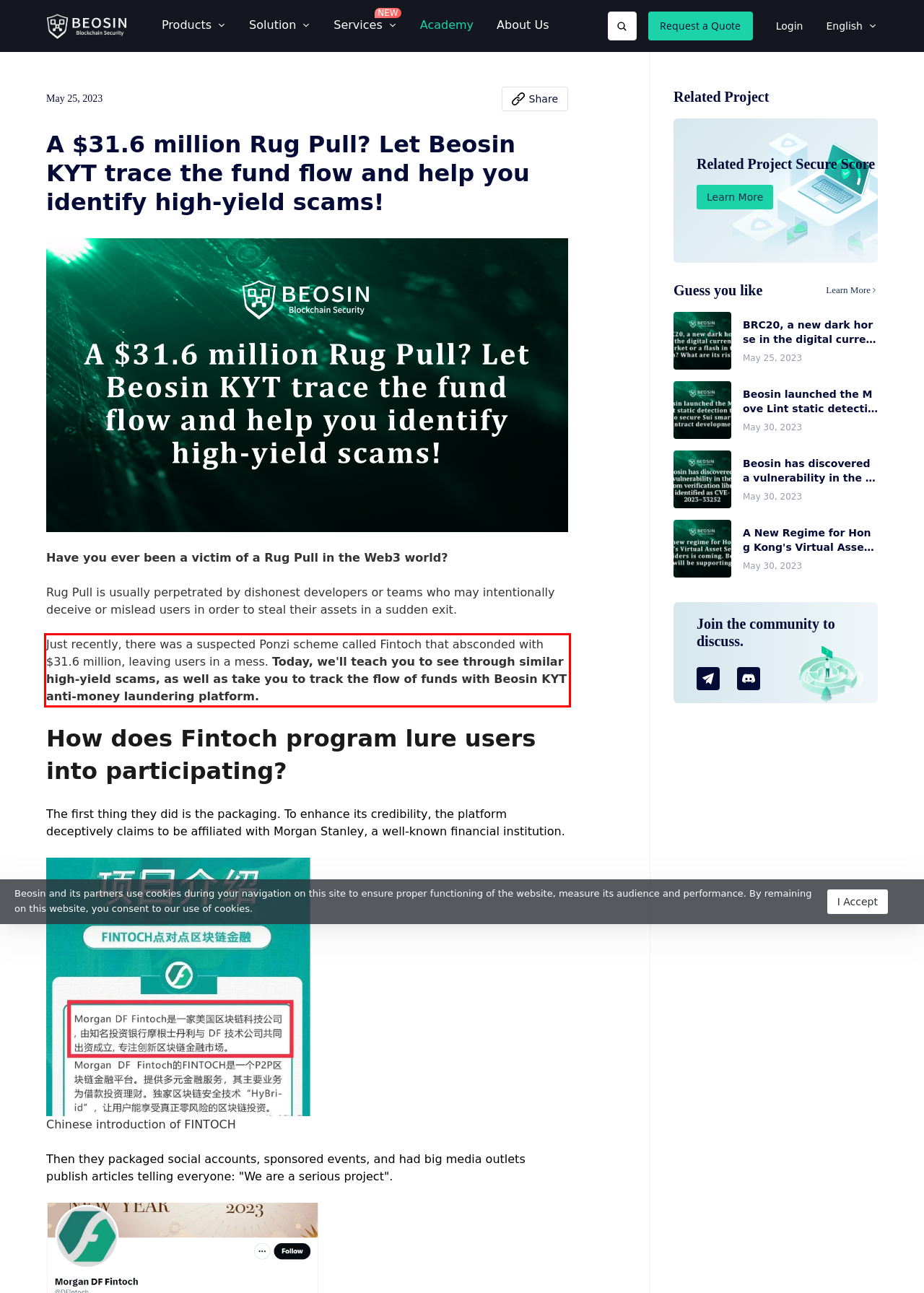You are given a screenshot of a webpage with a UI element highlighted by a red bounding box. Please perform OCR on the text content within this red bounding box.

Just recently, there was a suspected Ponzi scheme called Fintoch that absconded with $31.6 million, leaving users in a mess. Today, we'll teach you to see through similar high-yield scams, as well as take you to track the flow of funds with Beosin KYT anti-money laundering platform.